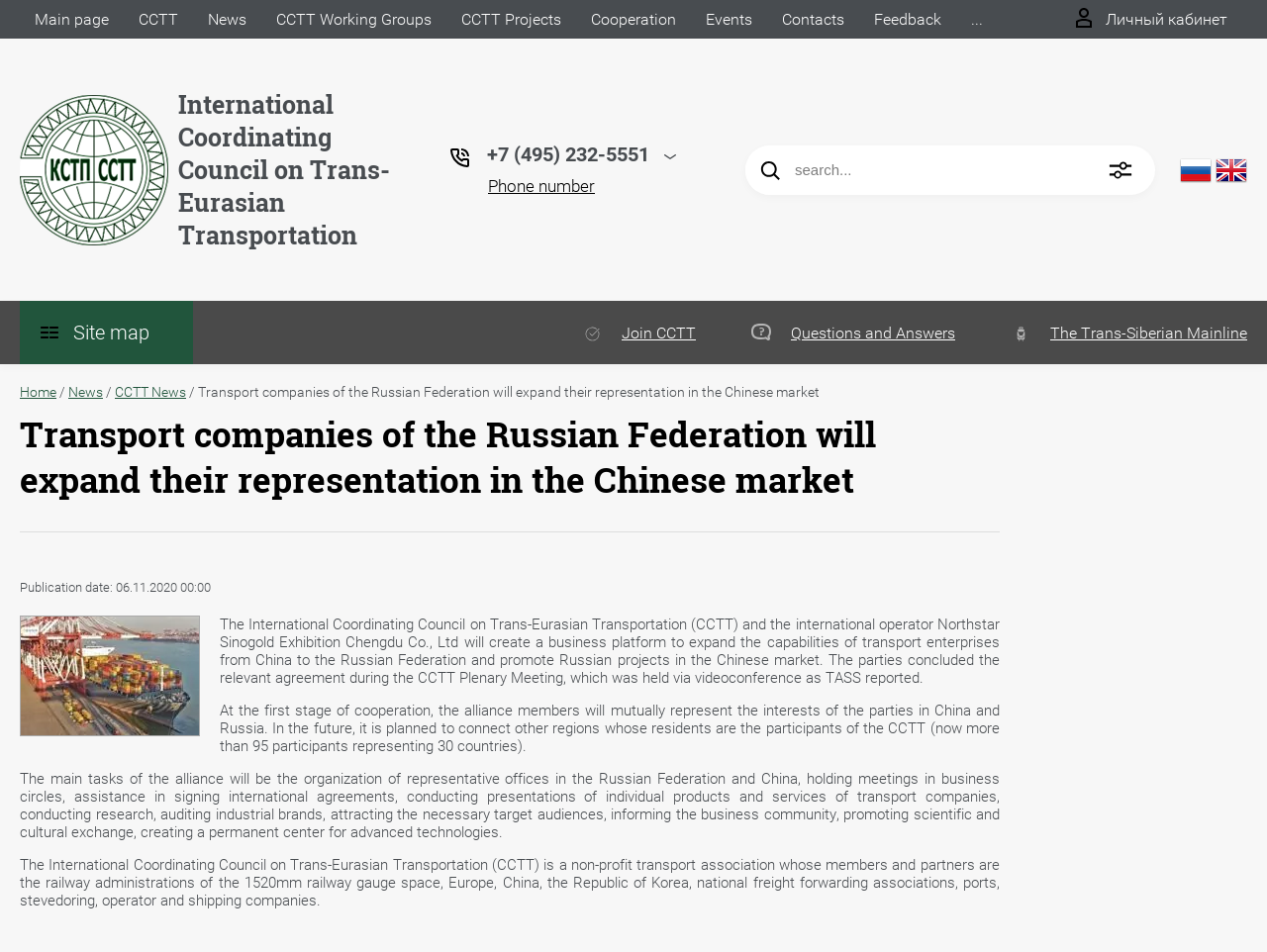Highlight the bounding box coordinates of the element you need to click to perform the following instruction: "Check CCTT news."

[0.091, 0.404, 0.147, 0.42]